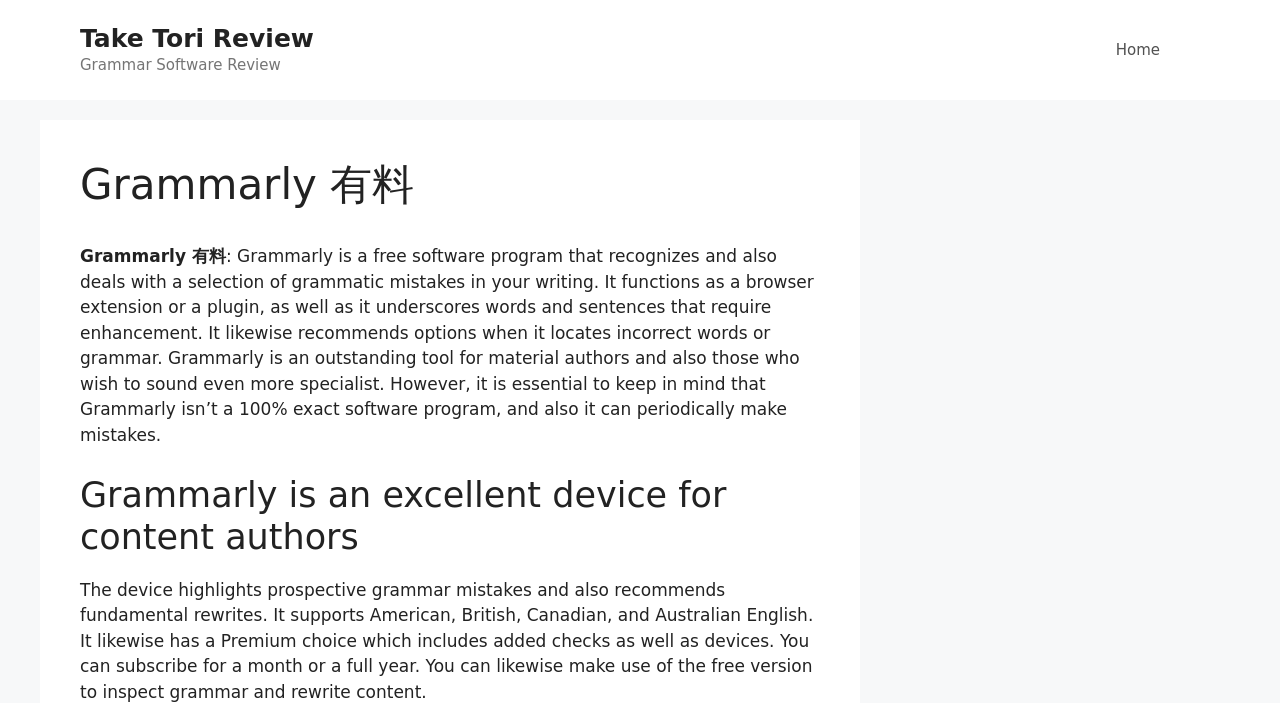Please answer the following question as detailed as possible based on the image: 
What is Grammarly?

Based on the webpage content, Grammarly is described as a free software program that recognizes and deals with a selection of grammatic mistakes in writing. It functions as a browser extension or a plugin, and it underscores words and sentences that require enhancement.